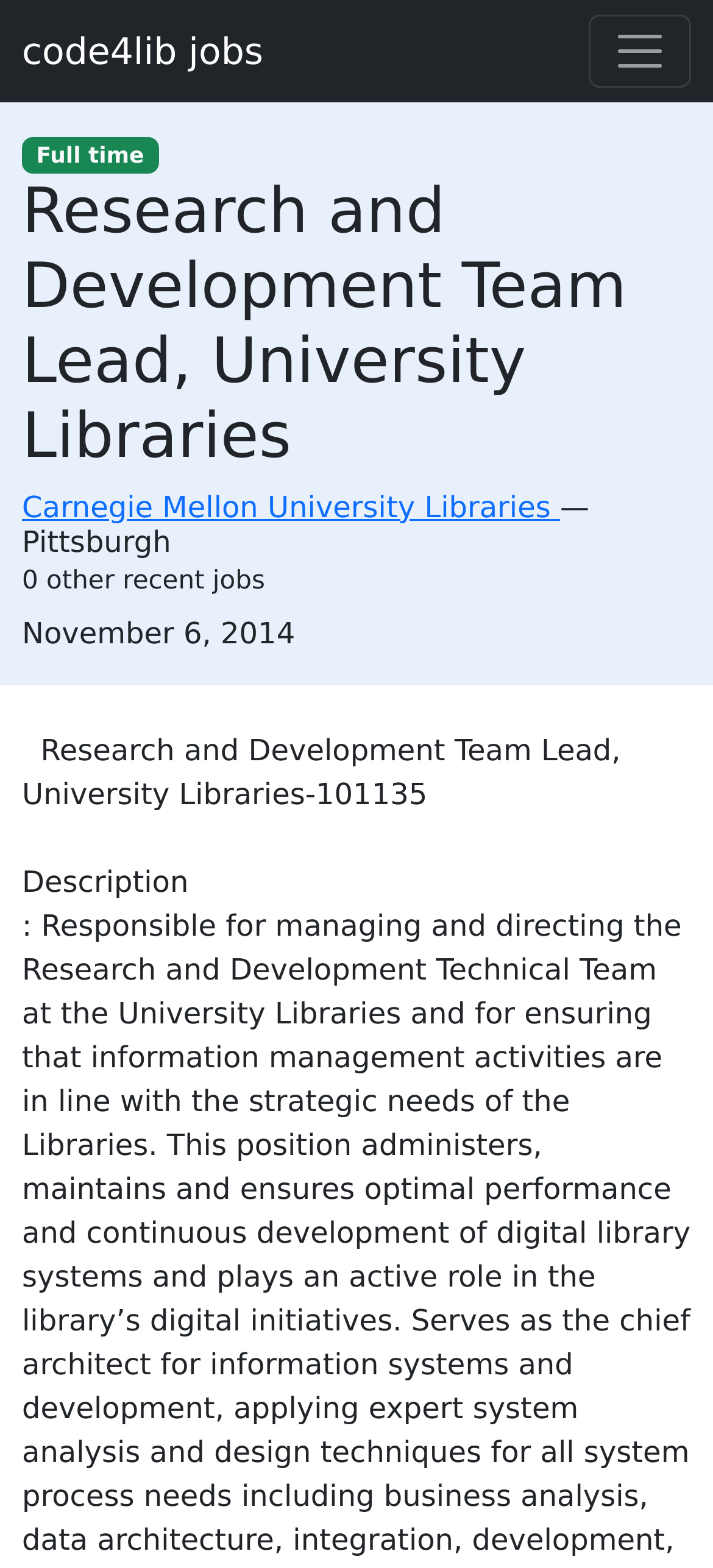Determine the bounding box coordinates of the UI element that matches the following description: "Carnegie Mellon University Libraries". The coordinates should be four float numbers between 0 and 1 in the format [left, top, right, bottom].

[0.031, 0.312, 0.785, 0.334]